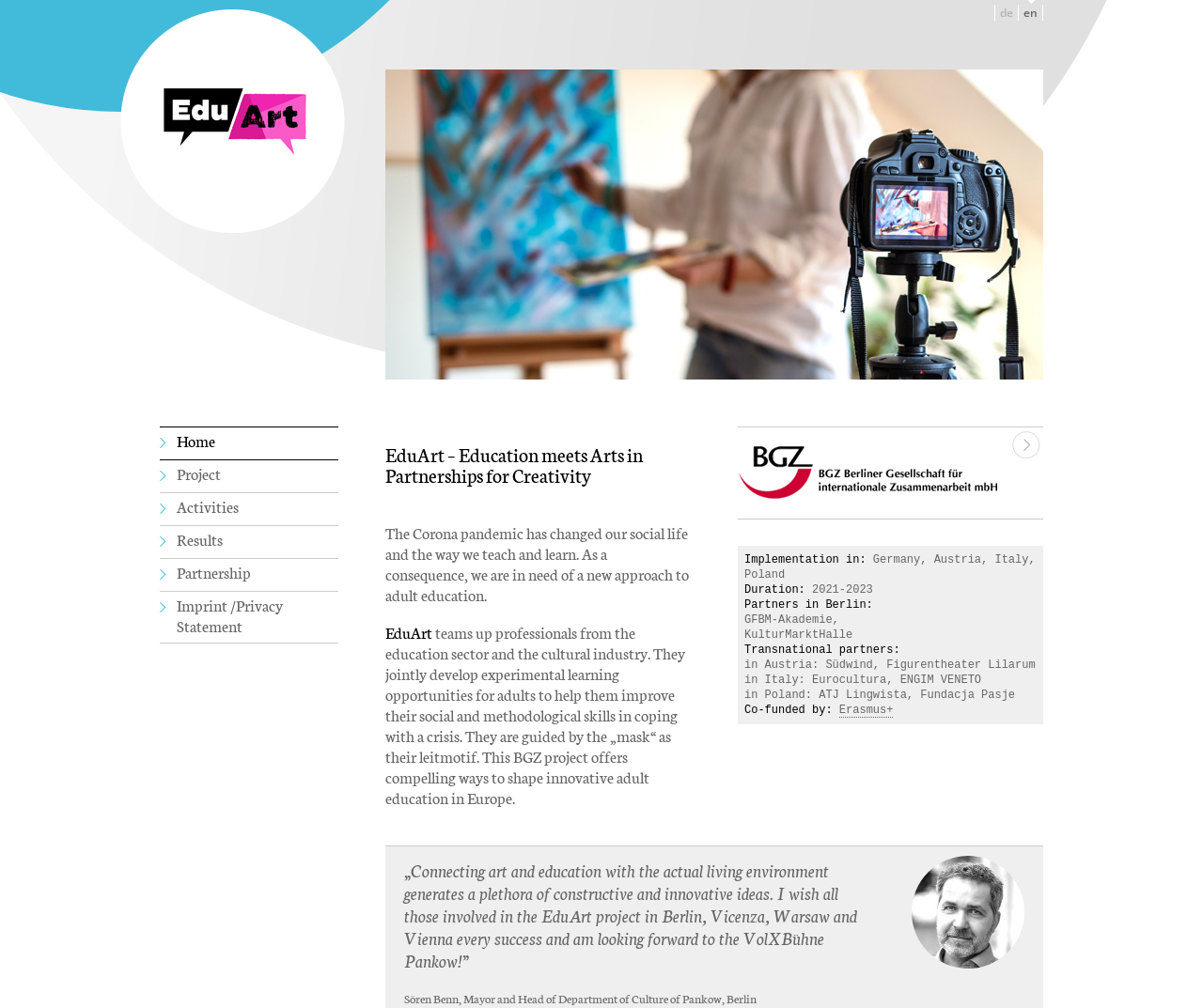Analyze and describe the webpage in a detailed narrative.

The webpage is about EduArt, a project that combines education and arts in partnerships for creativity. At the top right corner, there are two language options, "de" and "en", which allow users to switch between German and English languages. Below the language options, there is a heading that displays the title "EduArt - Education meets Arts in Partnerships for Creativity" with a link to the same title. This heading is accompanied by an image with the same title.

On the left side of the page, there is a navigation menu with links to "Home", "Project", "Activities", "Results", "Partnership", and "Imprint / Privacy Statement". Below the navigation menu, there is a large image with the title "EduArt Header".

The main content of the page is divided into several sections. The first section describes the project's objective, which is to develop experimental learning opportunities for adults to improve their social and methodological skills in coping with a crisis. This section is accompanied by a heading with the project's title and a static text that explains the project's goal.

The next section provides information about the project's implementation, including the countries involved (Germany, Austria, Italy, and Poland) and the duration of the project (2021-2023). Below this section, there is a list of partners in Berlin, including GFBM-Akademie and KulturMarktHalle.

The following section lists the transnational partners, including Südwind and Figurentheater Lilarum in Austria, Eurocultura and ENGIM in Italy, and ATJ and Lingwista in Poland. This section is followed by a statement about the project being co-funded by Erasmus+.

At the bottom of the page, there is a quote from Sören Benn, the Mayor and Head of Department of Culture of Pankow, Berlin, accompanied by his photo. The quote expresses his support for the EduArt project and his expectation of its success.